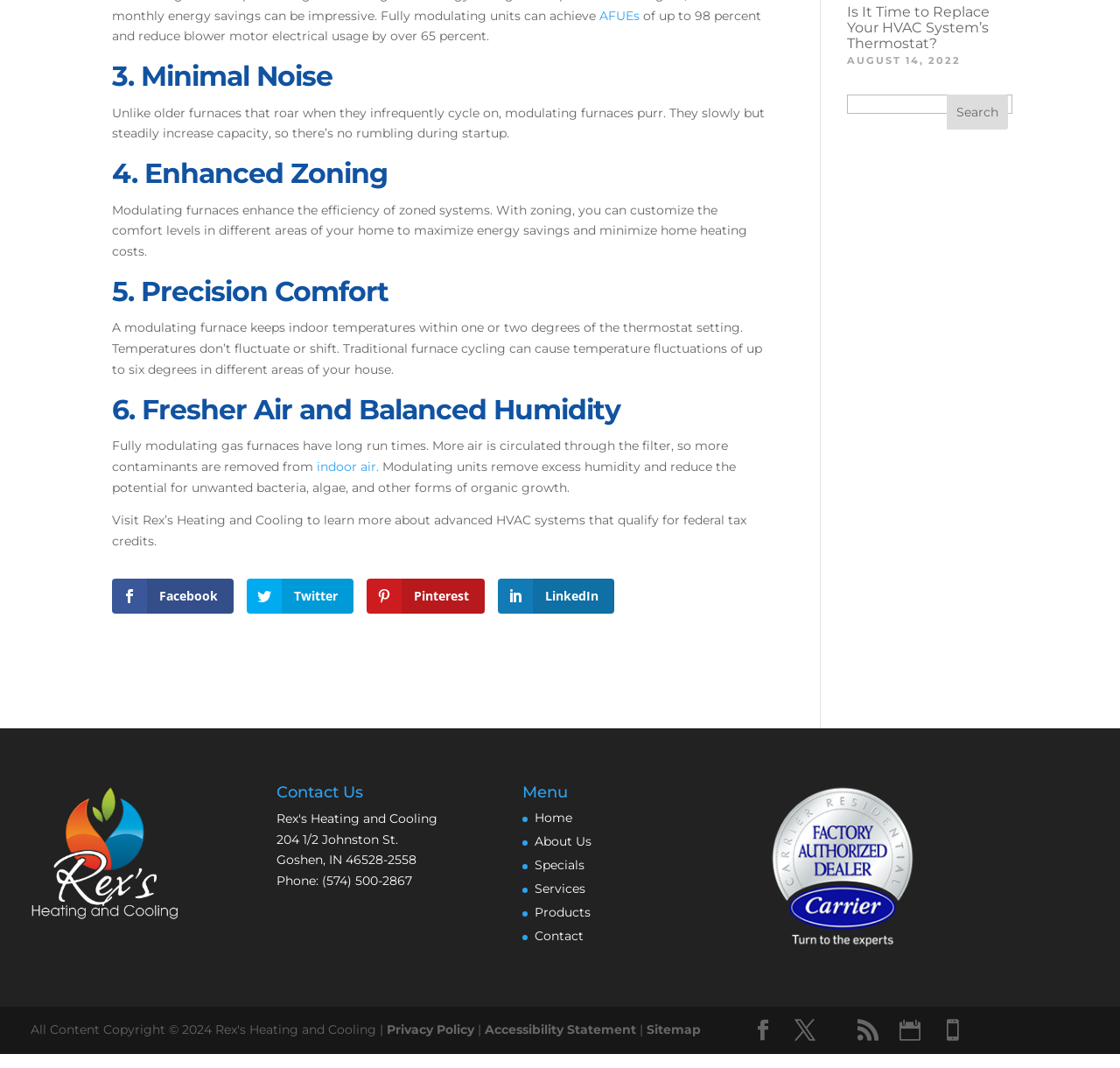What is the purpose of zoning in HVAC systems?
Please provide a comprehensive answer based on the visual information in the image.

The webpage states that modulating furnaces enhance the efficiency of zoned systems, allowing users to customize the comfort levels in different areas of their home to maximize energy savings and minimize home heating costs.